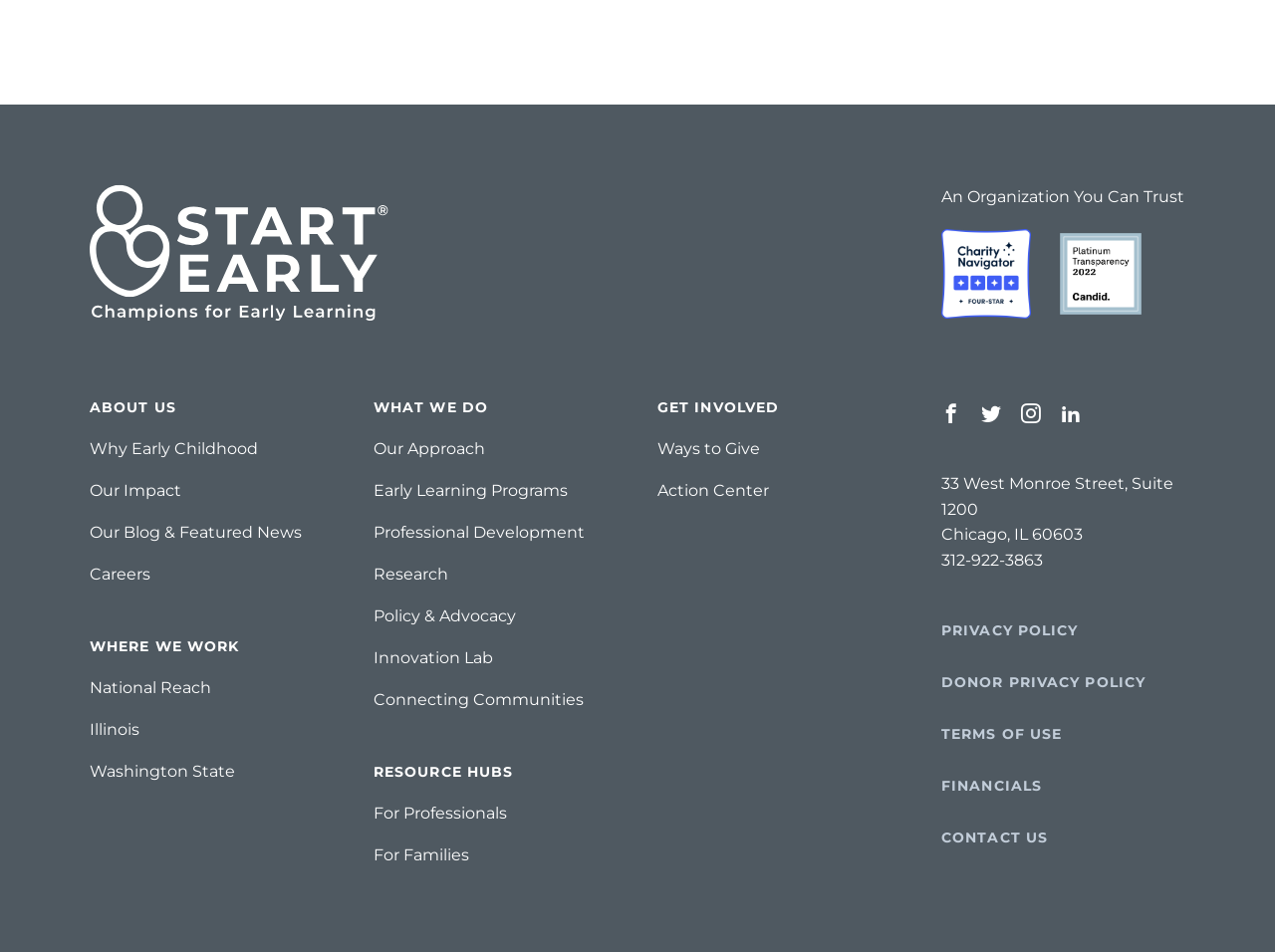Can you determine the bounding box coordinates of the area that needs to be clicked to fulfill the following instruction: "Learn about Our Approach"?

[0.293, 0.461, 0.38, 0.481]